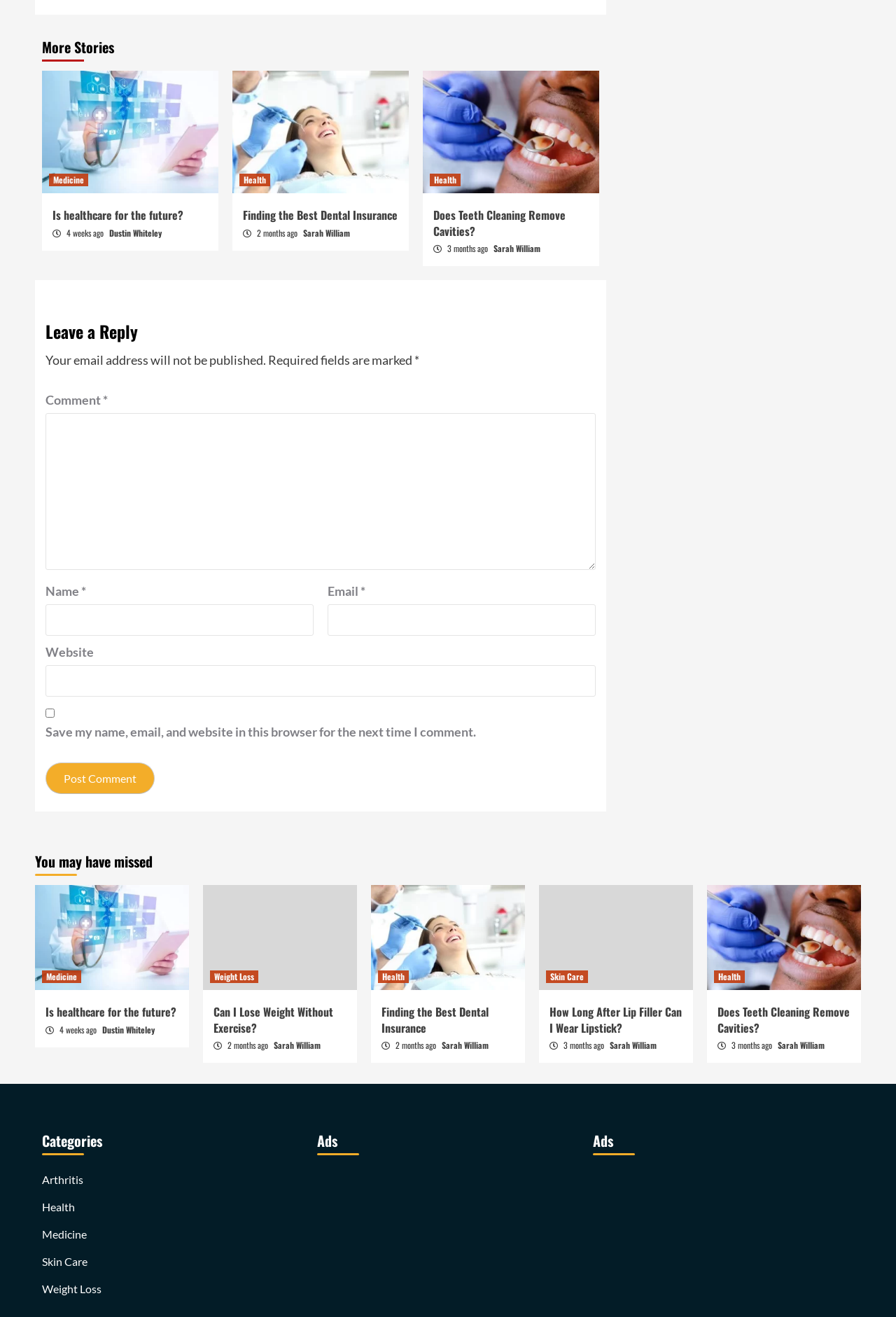Highlight the bounding box coordinates of the element that should be clicked to carry out the following instruction: "Click on the 'Medicine' link". The coordinates must be given as four float numbers ranging from 0 to 1, i.e., [left, top, right, bottom].

[0.055, 0.132, 0.098, 0.141]